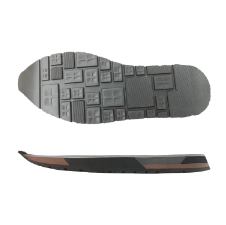What type of shoes is the outsole designed for?
Using the image, provide a concise answer in one word or a short phrase.

Jogging shoes